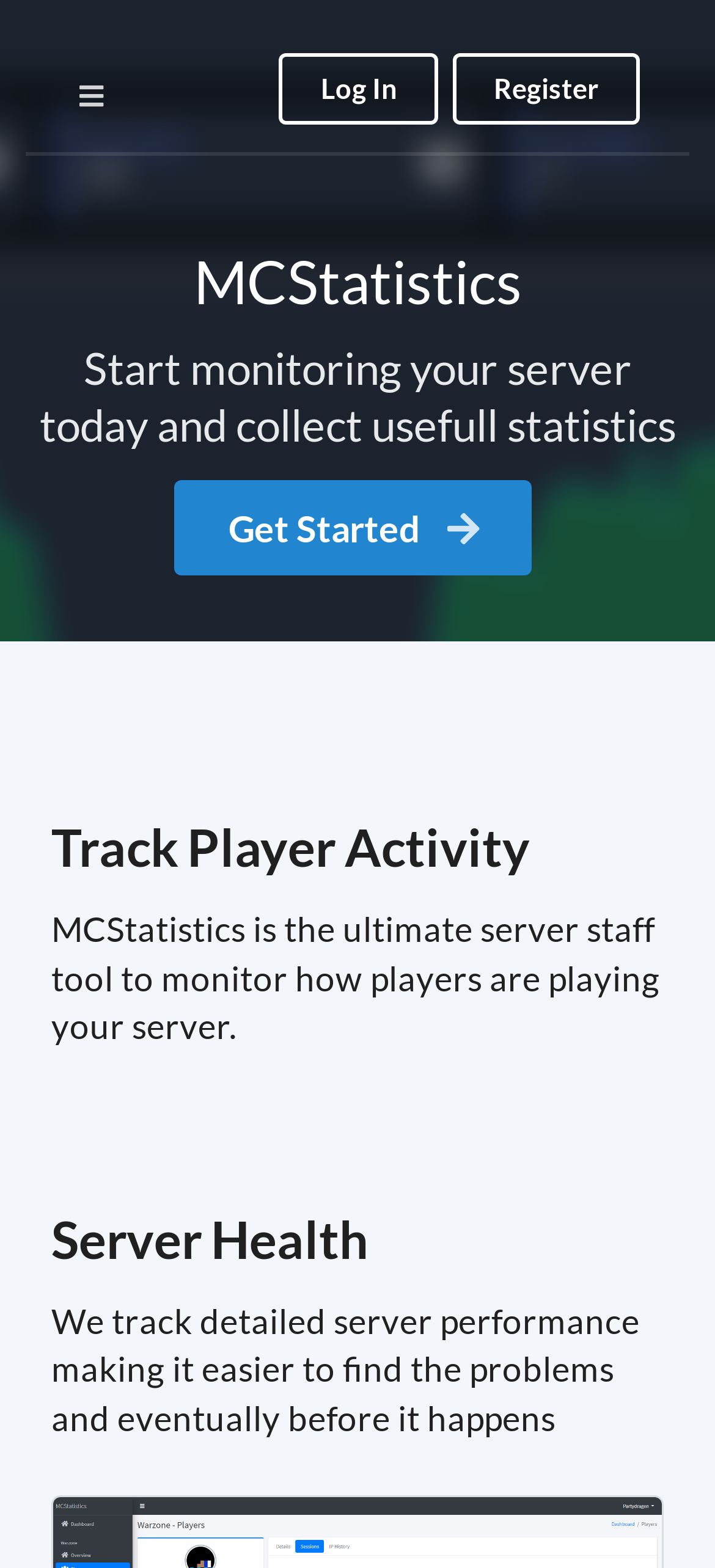What type of data does MCStatistics collect?
Please provide a detailed answer to the question.

The webpage mentions that MCStatistics collects useful statistics, which implies that the tool gathers data that is relevant and valuable for server staff to monitor and track player activity and server health.